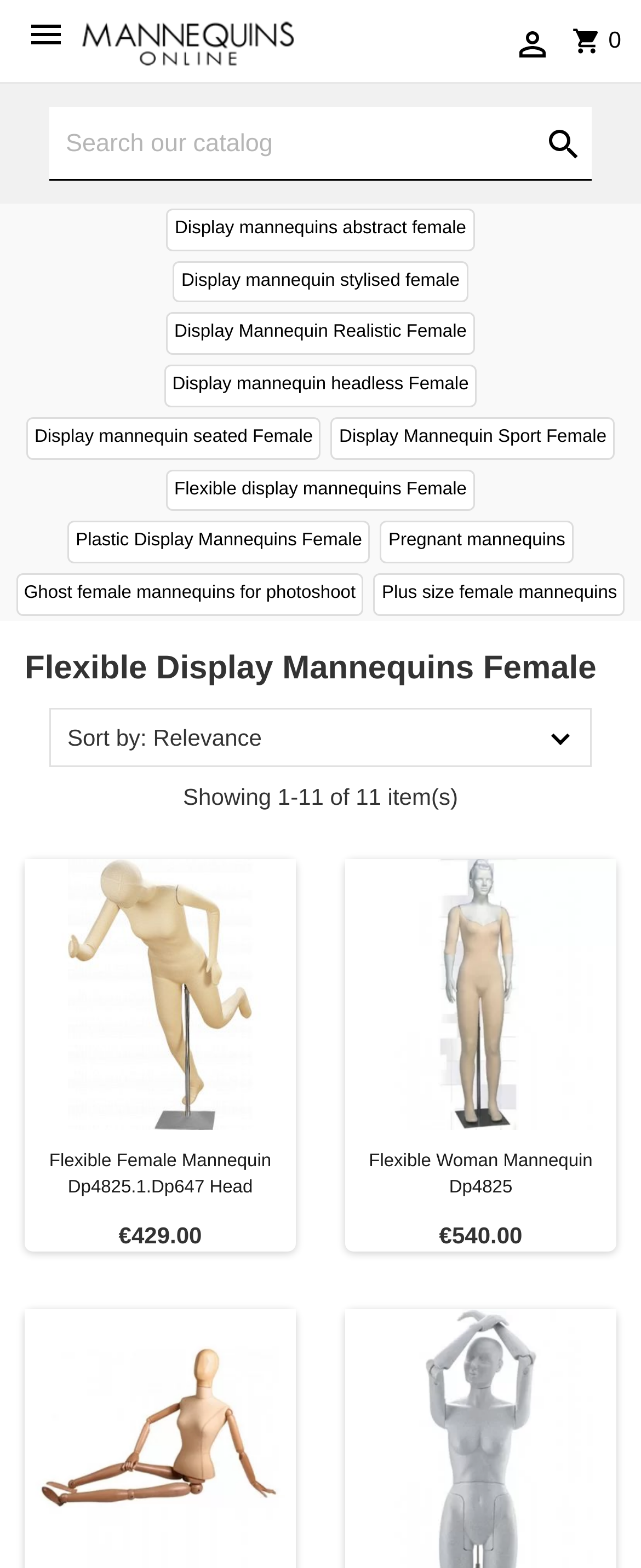Please mark the bounding box coordinates of the area that should be clicked to carry out the instruction: "Search for a product".

[0.077, 0.068, 0.923, 0.115]